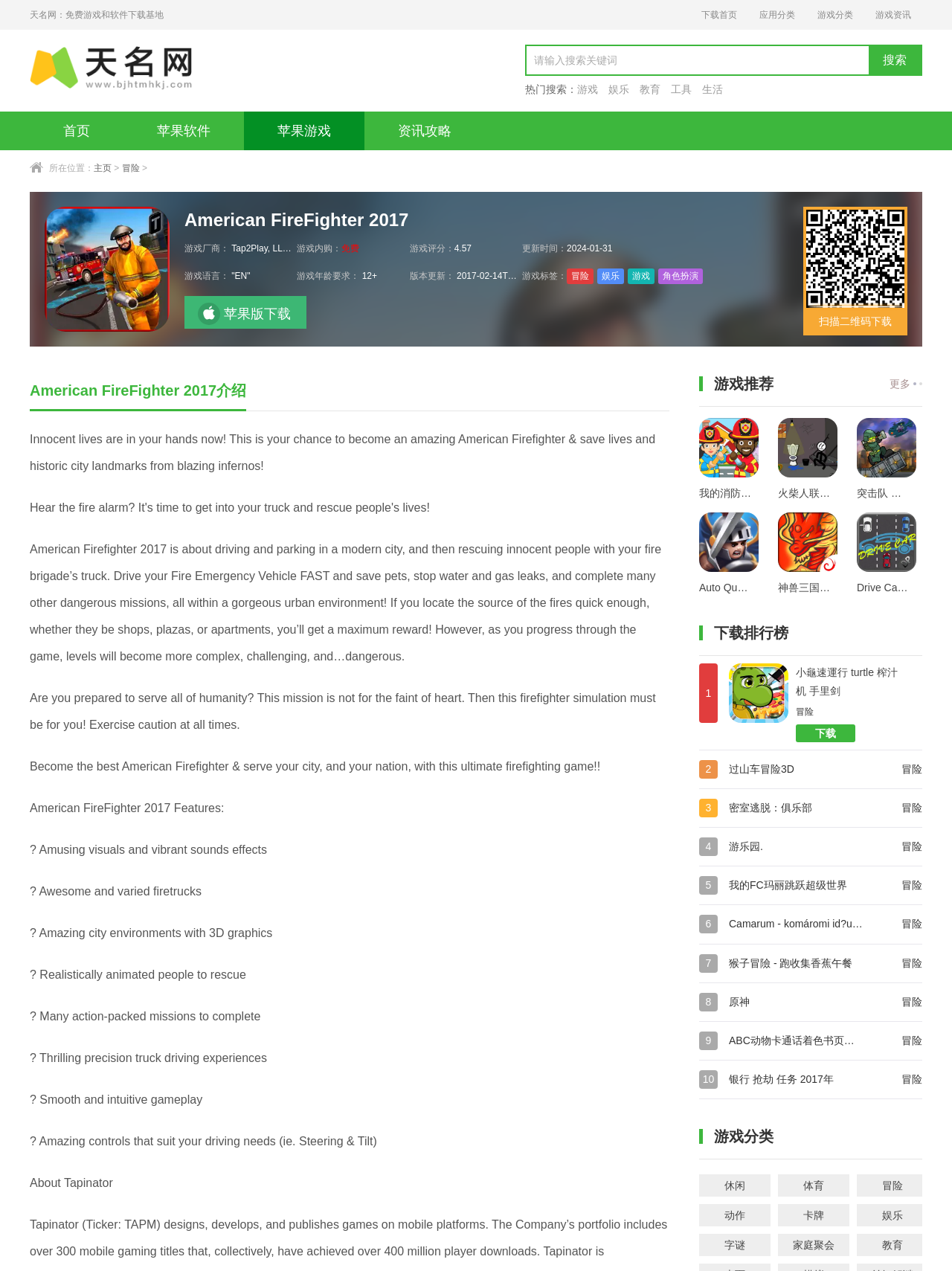Answer the question briefly using a single word or phrase: 
What is the minimum age requirement to play the game?

12+